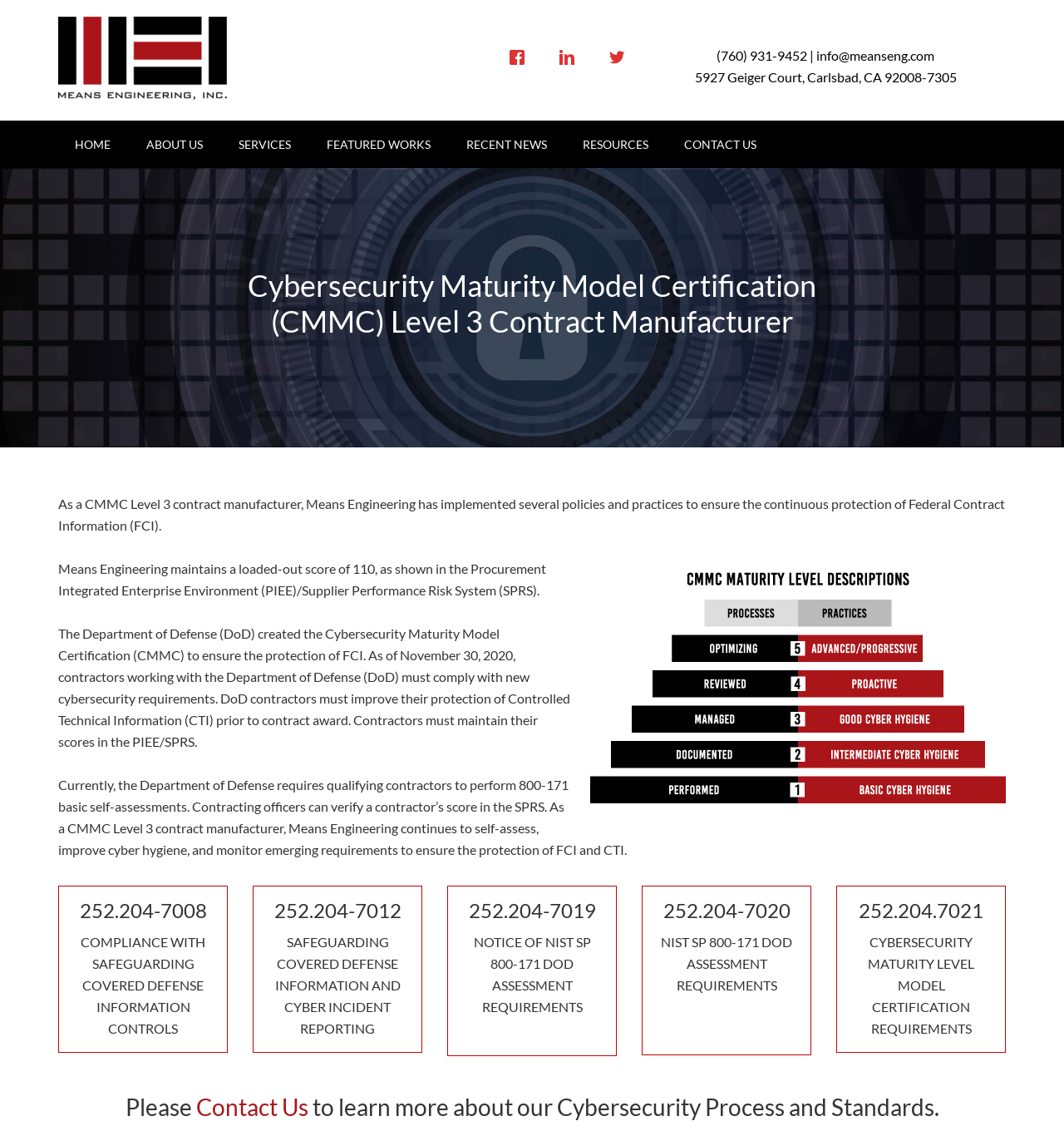Give a concise answer of one word or phrase to the question: 
What is the purpose of the Cybersecurity Maturity Model Certification (CMMC)?

To ensure the protection of FCI